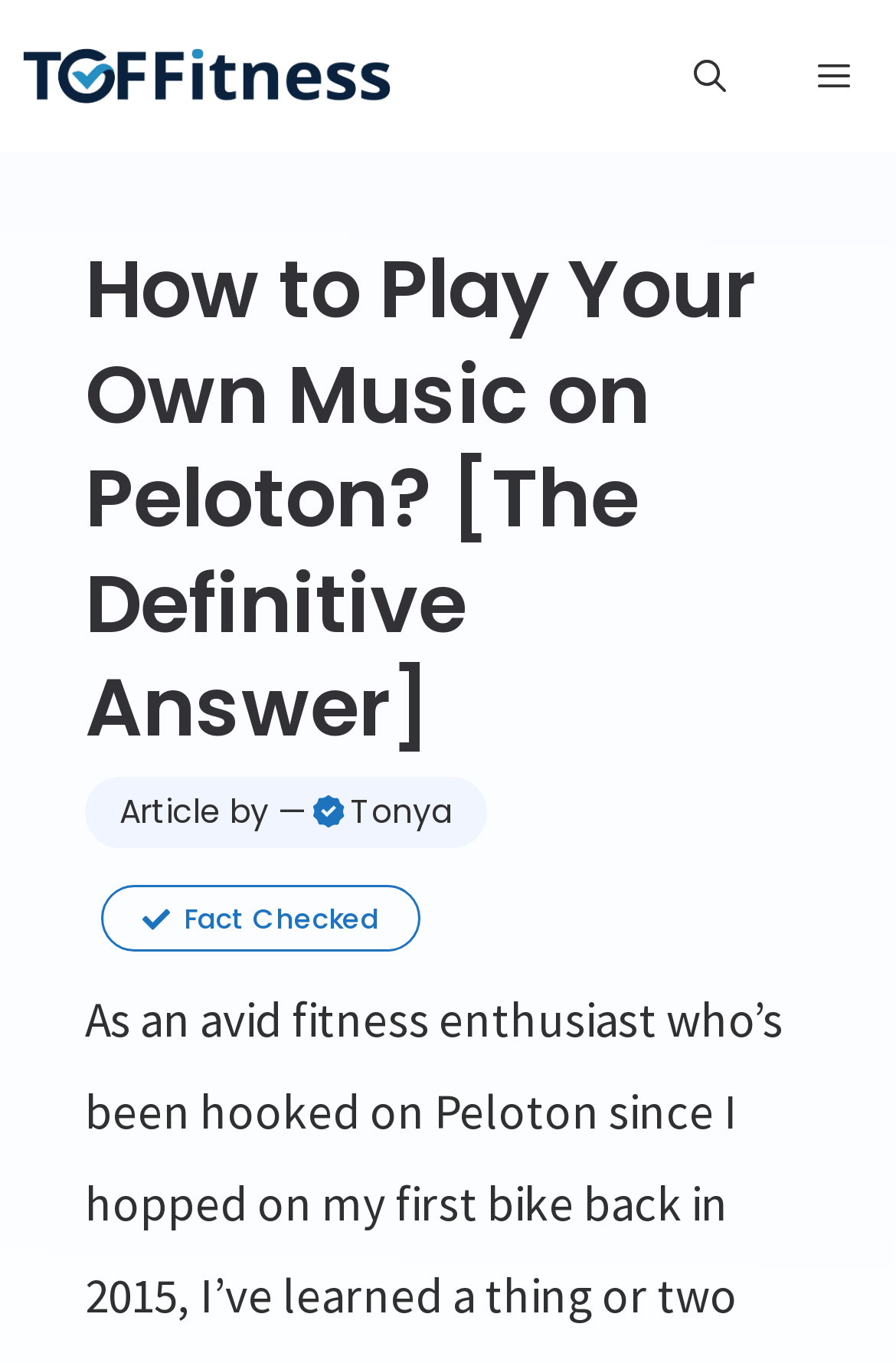Give the bounding box coordinates for this UI element: "Menu". The coordinates should be four float numbers between 0 and 1, arranged as [left, top, right, bottom].

[0.862, 0.0, 1.0, 0.111]